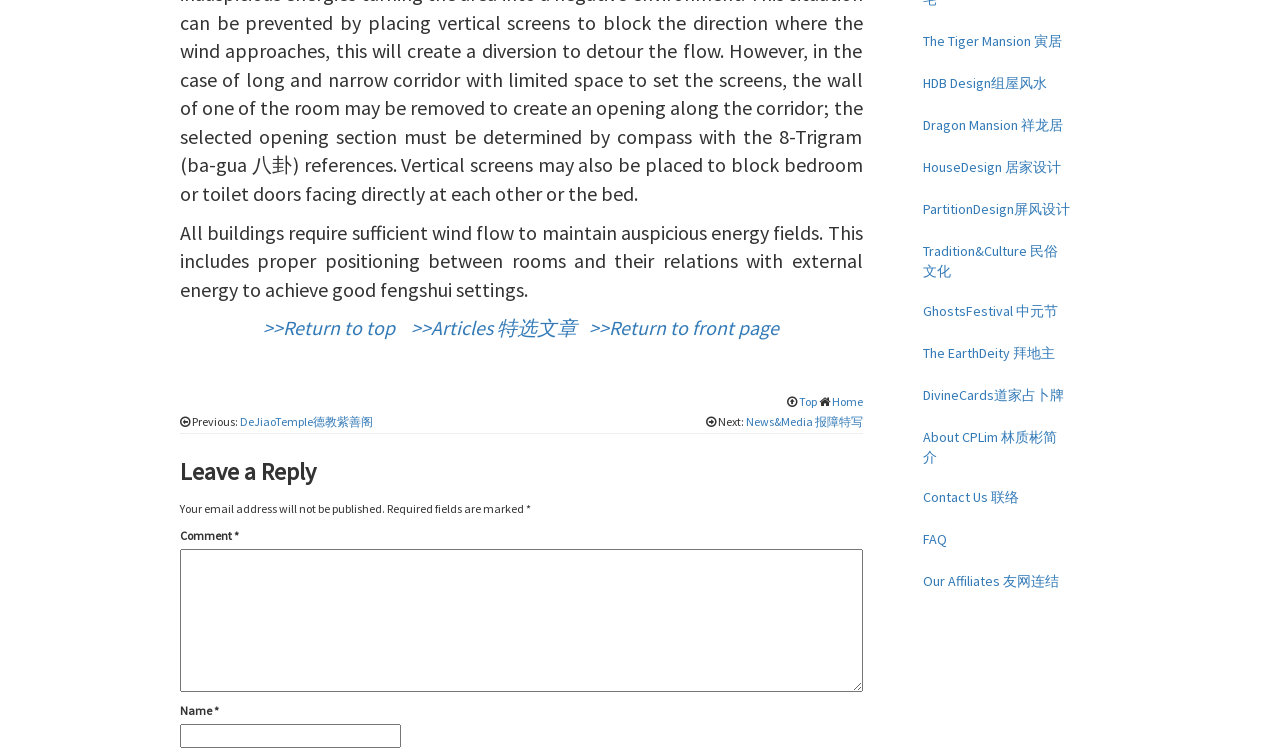Please identify the bounding box coordinates of the region to click in order to complete the given instruction: "Click on the 'DeJiaoTemple德教紫善阁' link". The coordinates should be four float numbers between 0 and 1, i.e., [left, top, right, bottom].

[0.188, 0.547, 0.291, 0.567]